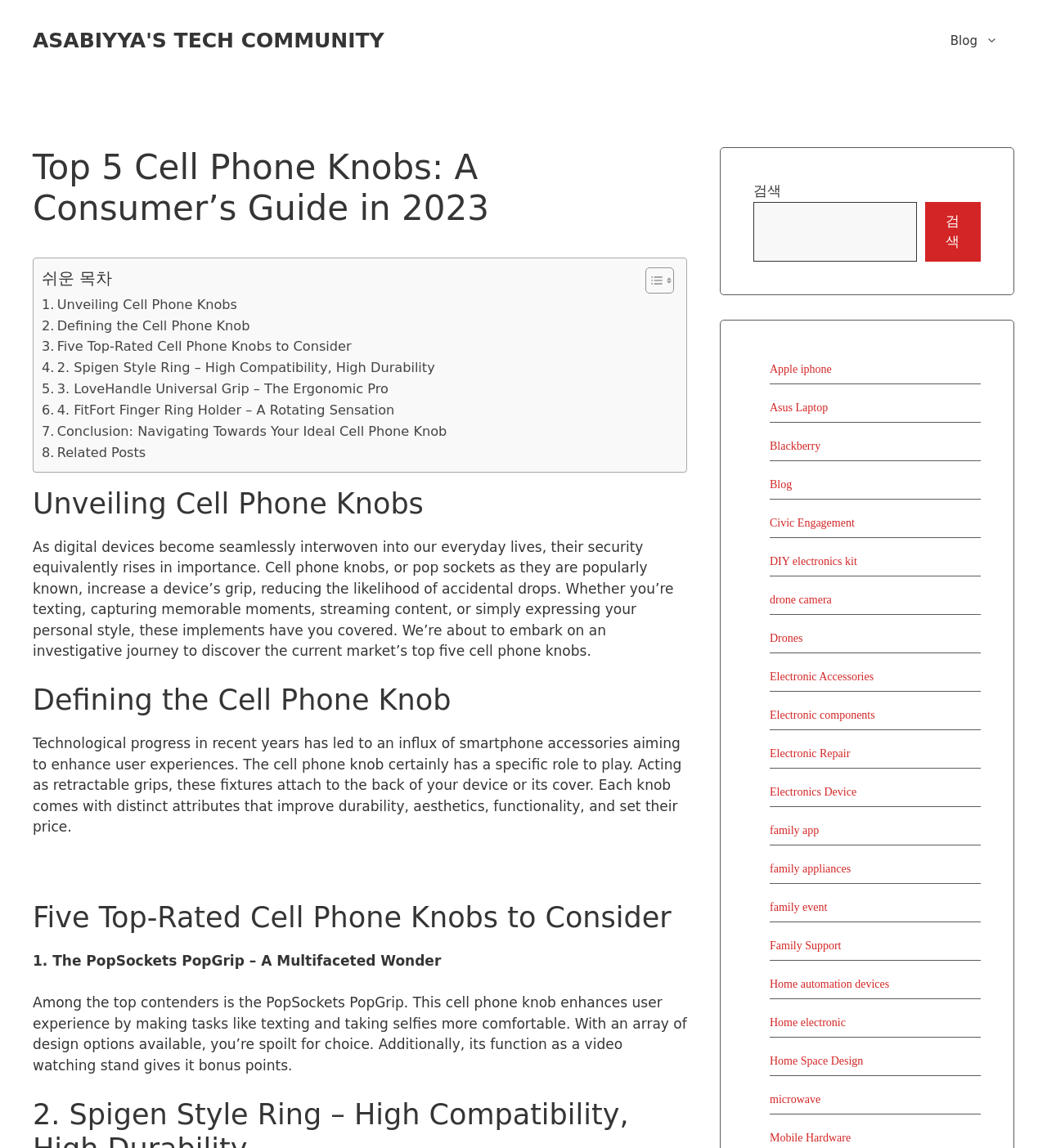What is the purpose of cell phone knobs?
Kindly offer a detailed explanation using the data available in the image.

According to the webpage, cell phone knobs increase a device's grip, reducing the likelihood of accidental drops, and also provide additional features such as enhancing user experience, making tasks like texting and taking selfies more comfortable, and serving as a video watching stand.